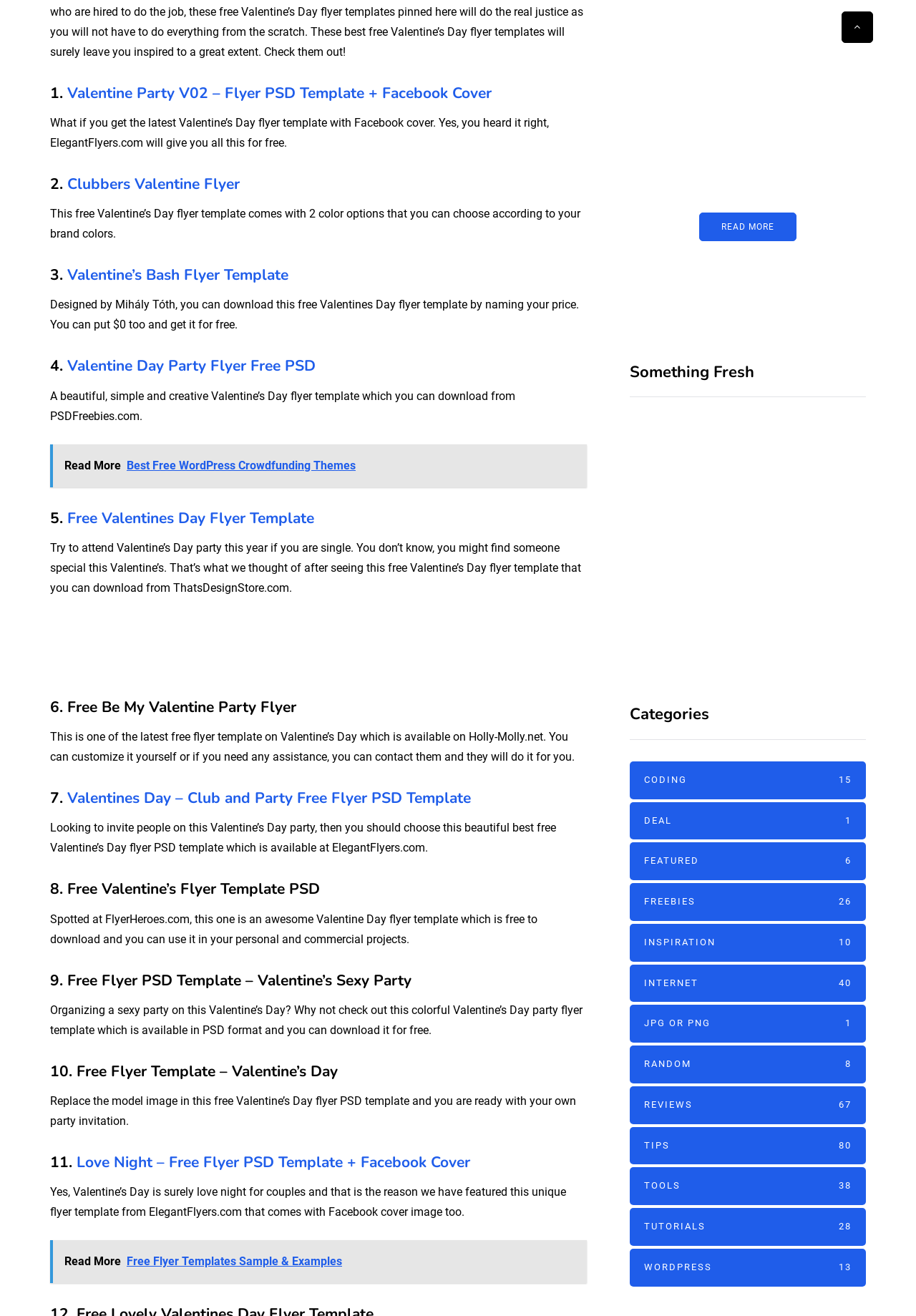Kindly determine the bounding box coordinates for the area that needs to be clicked to execute this instruction: "Click on the 'Valentine Party V02 – Flyer PSD Template + Facebook Cover' link".

[0.073, 0.063, 0.537, 0.078]